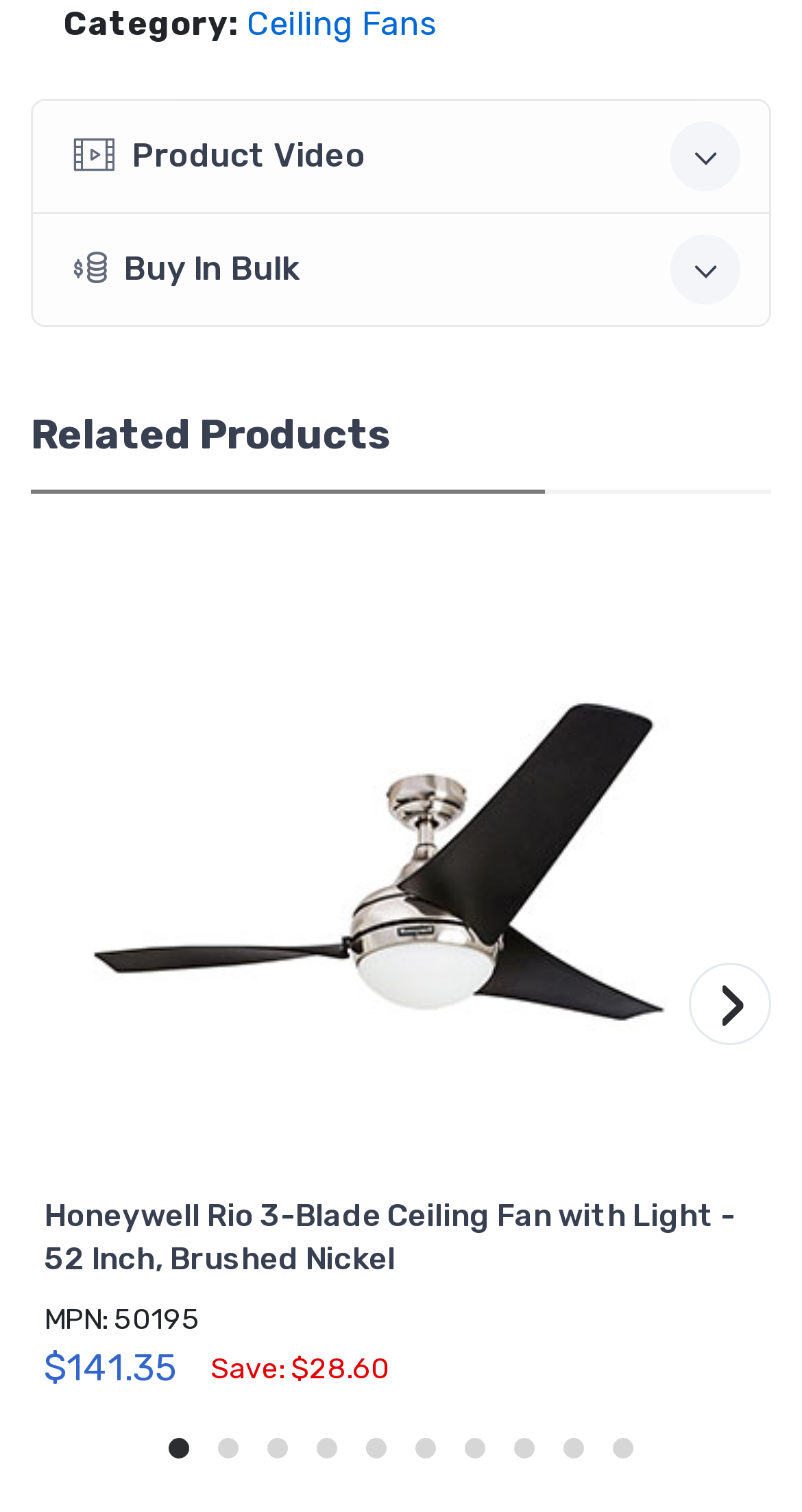Find and specify the bounding box coordinates that correspond to the clickable region for the instruction: "Expand Product Video".

[0.041, 0.066, 0.959, 0.14]